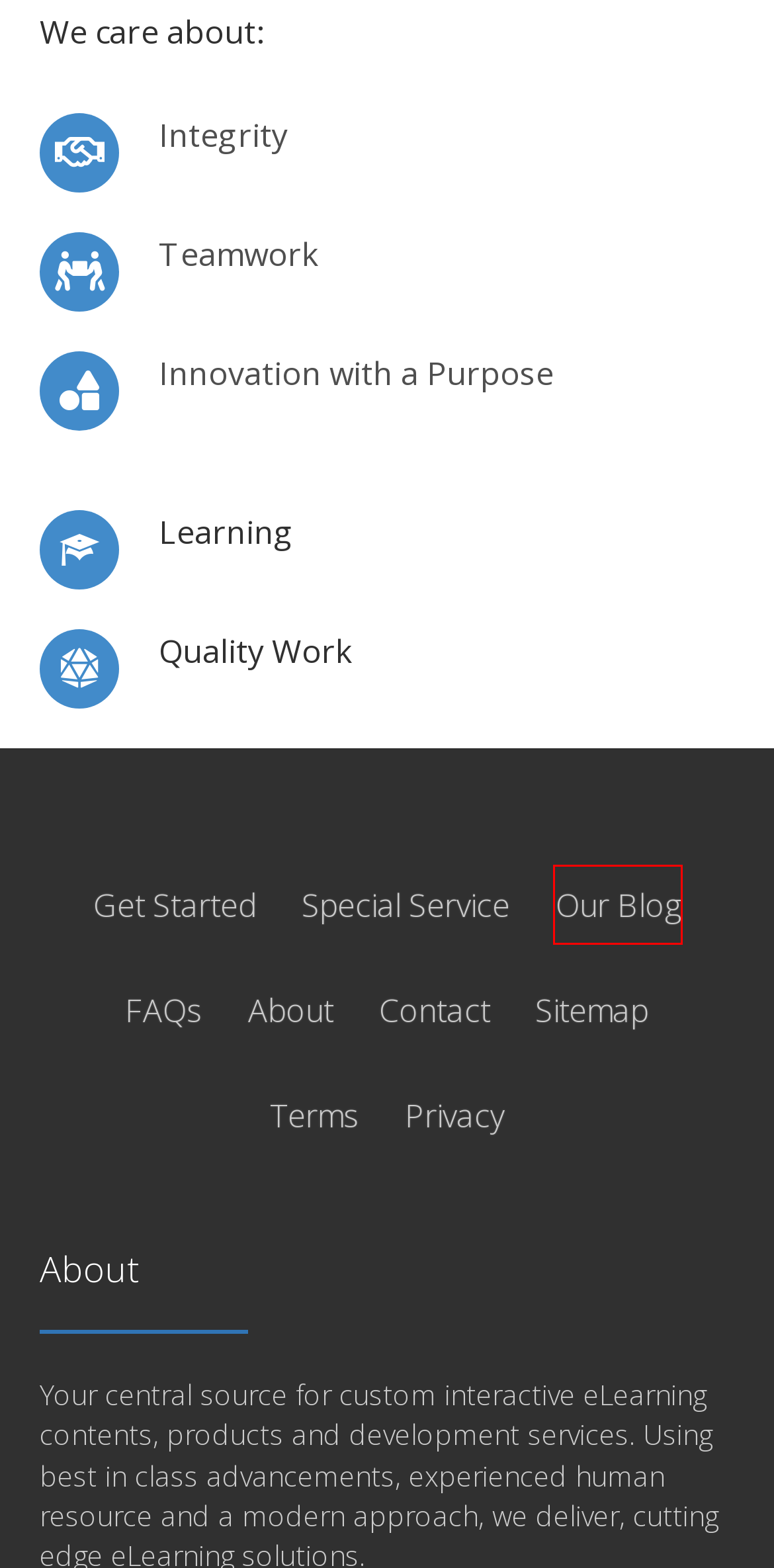Given a screenshot of a webpage with a red bounding box around a UI element, please identify the most appropriate webpage description that matches the new webpage after you click on the element. Here are the candidates:
A. FAQs - eLearning Kings
B. Contact Us - eLearning Kings
C. Blog - eLearning Kings
D. Our Award for Excellence in the Application of Digital Technology! - eLearning Kings
E. eLearning is here to stay, embrace it! - eLearning Kings
F. So what's happening? Progress? Oh yes! - eLearning Kings
G. Privacy - eLearning Kings
H. Terms - eLearning Kings

C